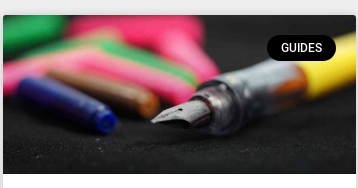Give a one-word or short phrase answer to this question: 
What is the purpose of the button in the upper right corner?

To access guides